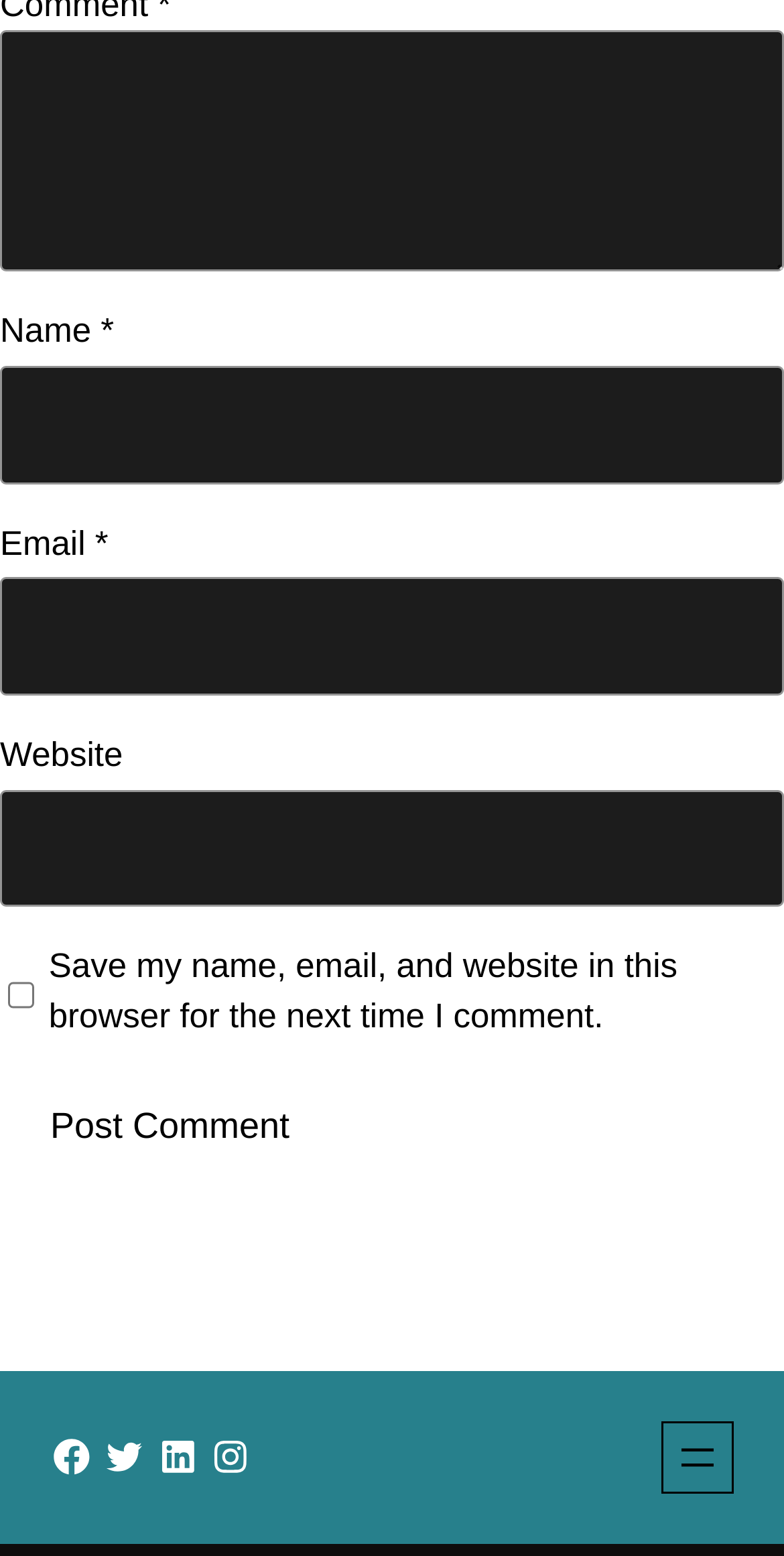Provide the bounding box coordinates of the UI element that matches the description: "parent_node: Name * name="author"".

[0.0, 0.235, 1.0, 0.311]